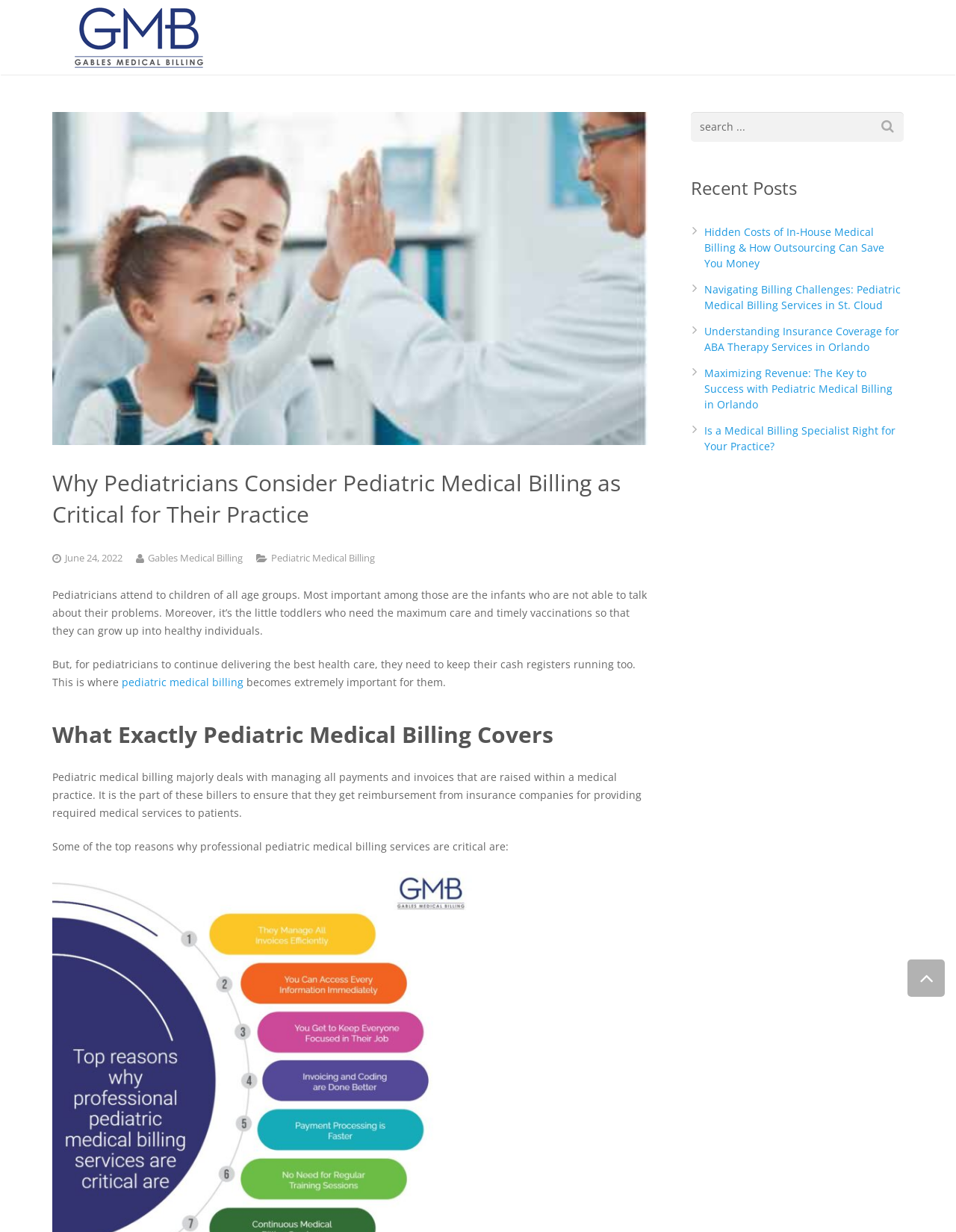Determine the bounding box coordinates of the clickable element to achieve the following action: 'Get a free quote'. Provide the coordinates as four float values between 0 and 1, formatted as [left, top, right, bottom].

[0.911, 0.091, 0.945, 0.114]